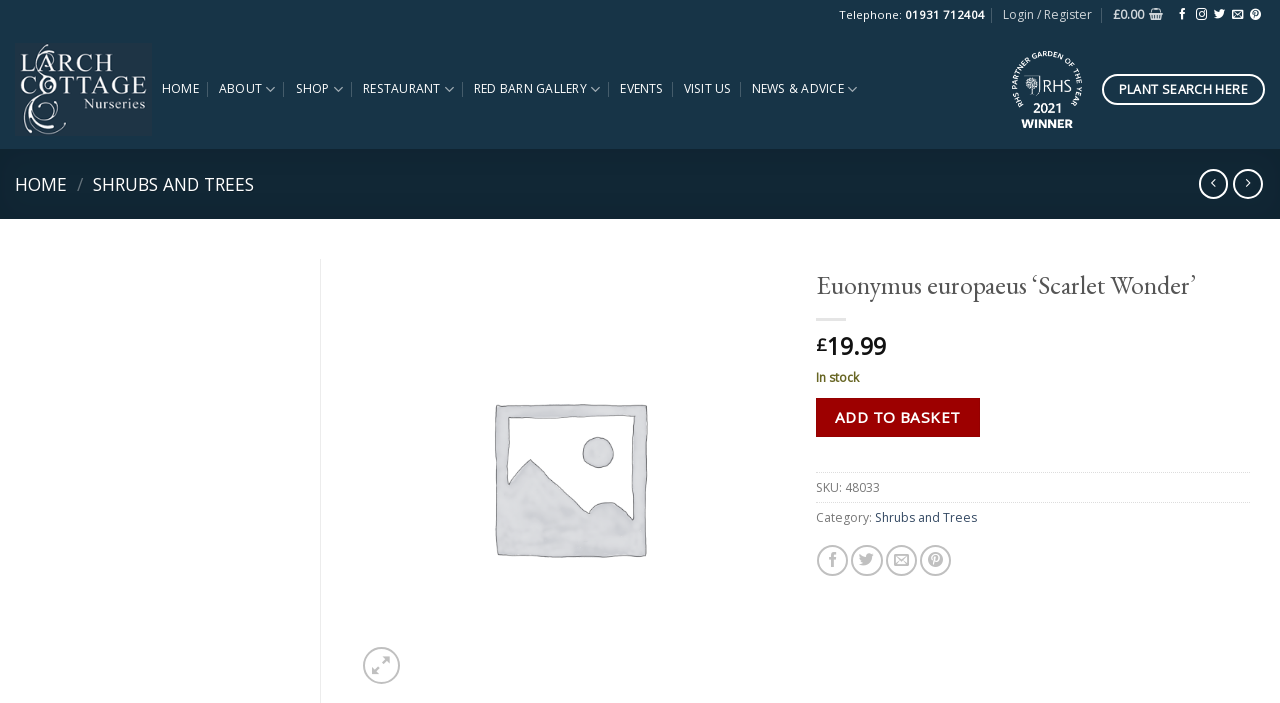Detail the webpage's structure and highlights in your description.

This webpage is about a specific plant, Euonymus europaeus 'Scarlet Wonder', sold by Larch Cottage Nurseries. At the top, there is a navigation menu with links to 'HOME', 'ABOUT', 'SHOP', 'RESTAURANT', 'RED BARN GALLERY', 'EVENTS', 'VISIT US', and 'NEWS & ADVICE'. Below the navigation menu, there is a search bar labeled 'PLANT SEARCH HERE'.

On the left side, there is a vertical menu with links to 'HOME', 'SHRUBS AND TREES', and a few icons. On the right side, there are social media links to 'Follow on Facebook', 'Follow on Instagram', 'Follow on Twitter', 'Send us an email', and 'Follow on Pinterest'.

The main content of the page is about the Euonymus europaeus 'Scarlet Wonder' plant. There is a large image of the plant, taking up most of the page. Above the image, there is a heading with the plant's name, followed by its price, £19.99, and a note indicating that it is in stock. Below the image, there is a button to 'ADD TO BASKET', as well as details about the product, including its SKU number and category.

At the bottom of the page, there are links to share the product on social media platforms, including Facebook, Twitter, and Pinterest, as well as an option to email the product to a friend.